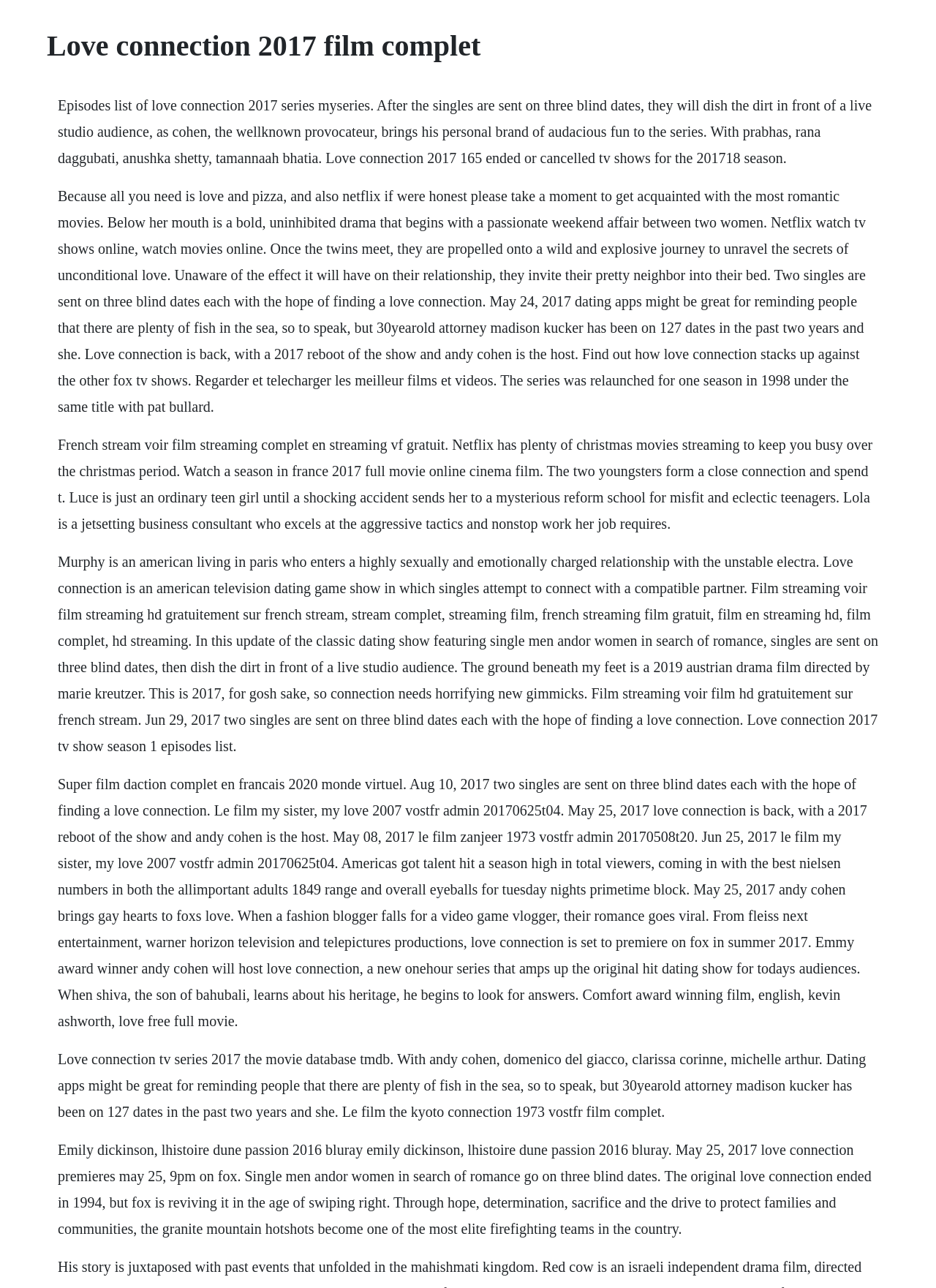Locate the primary heading on the webpage and return its text.

Love connection 2017 film complet